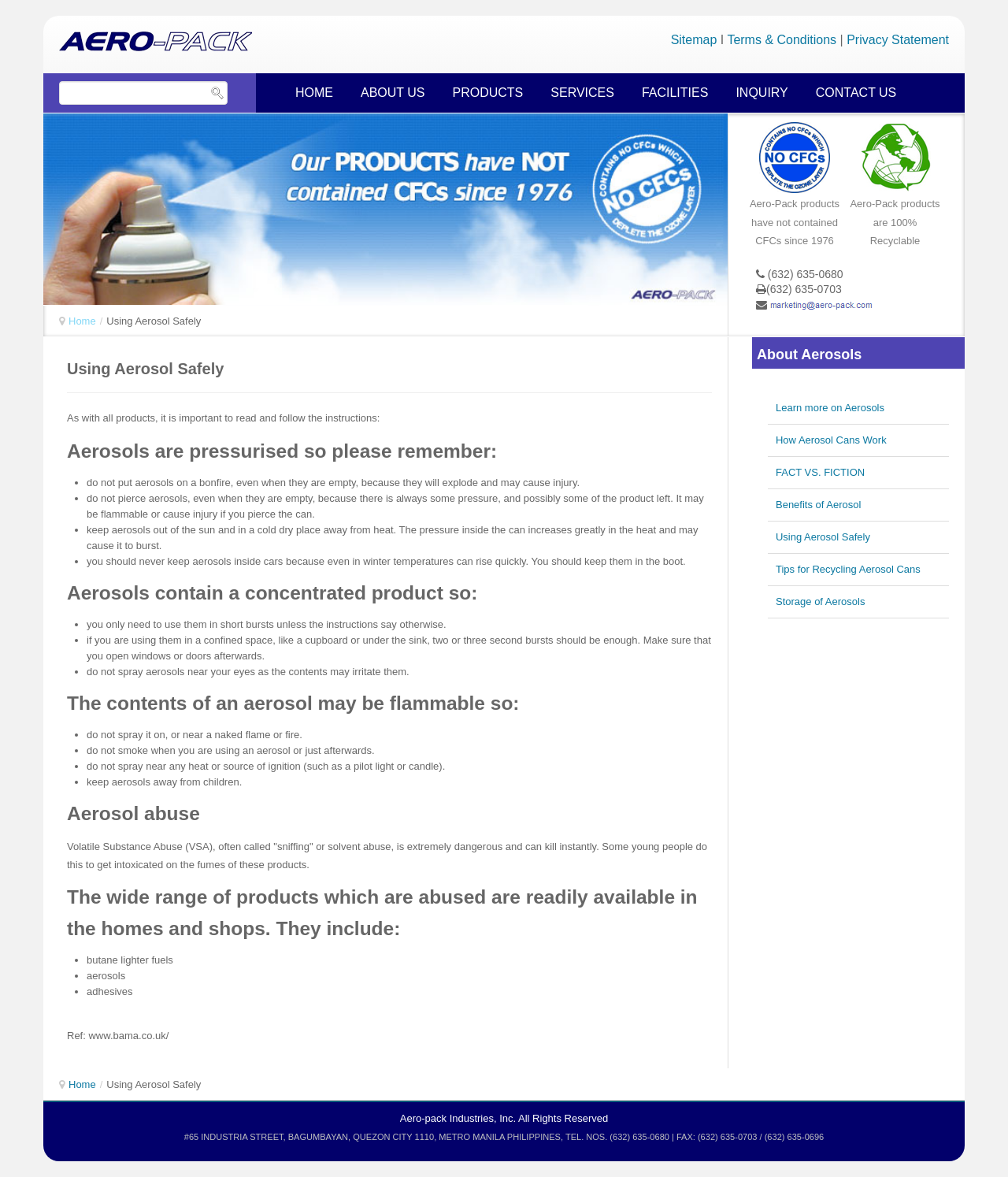What is the first safety tip for using aerosols?
Look at the image and answer with only one word or phrase.

Do not put aerosols on a bonfire